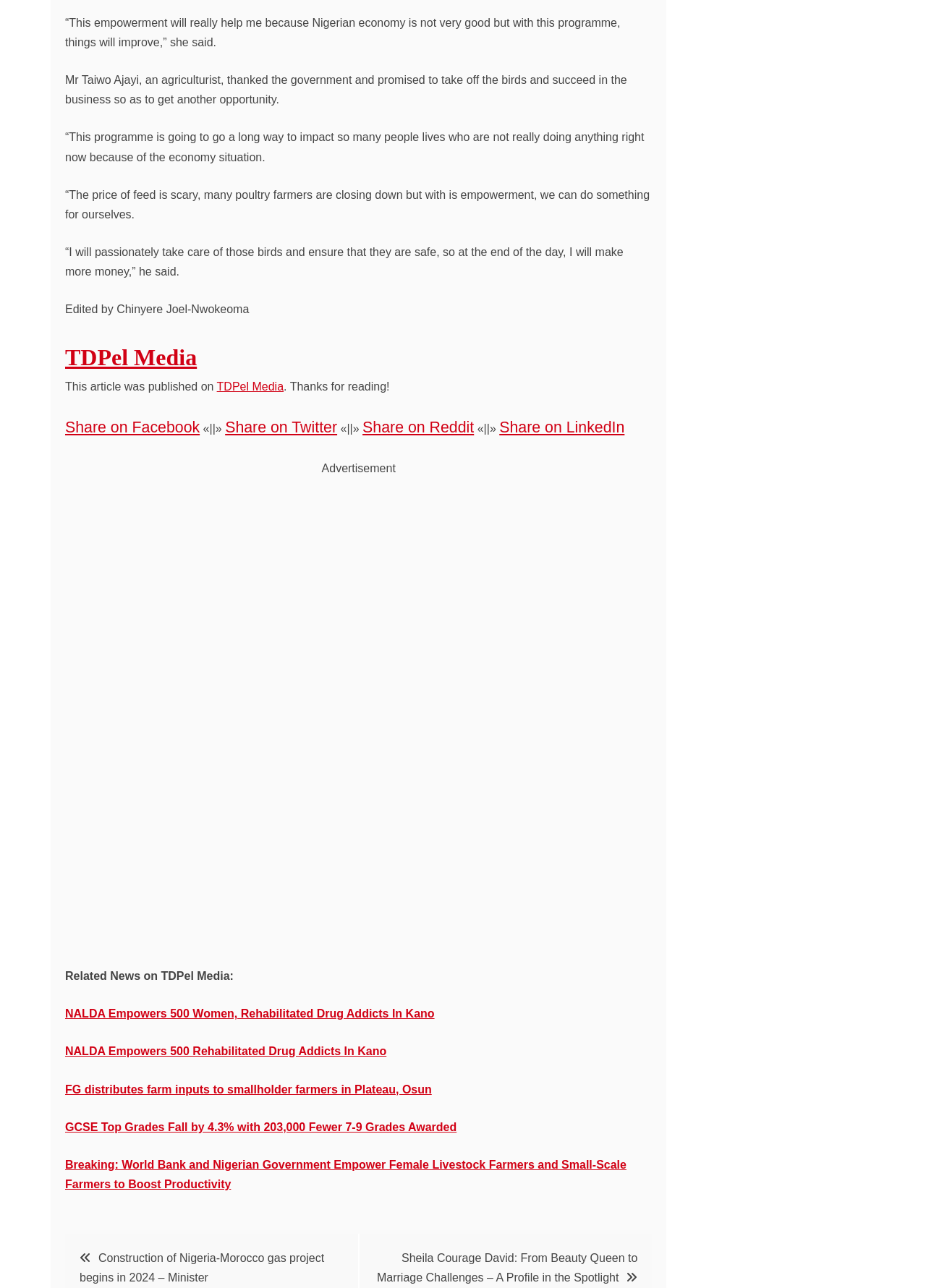Please specify the bounding box coordinates for the clickable region that will help you carry out the instruction: "Download the Vital Signs App".

[0.07, 0.724, 0.704, 0.733]